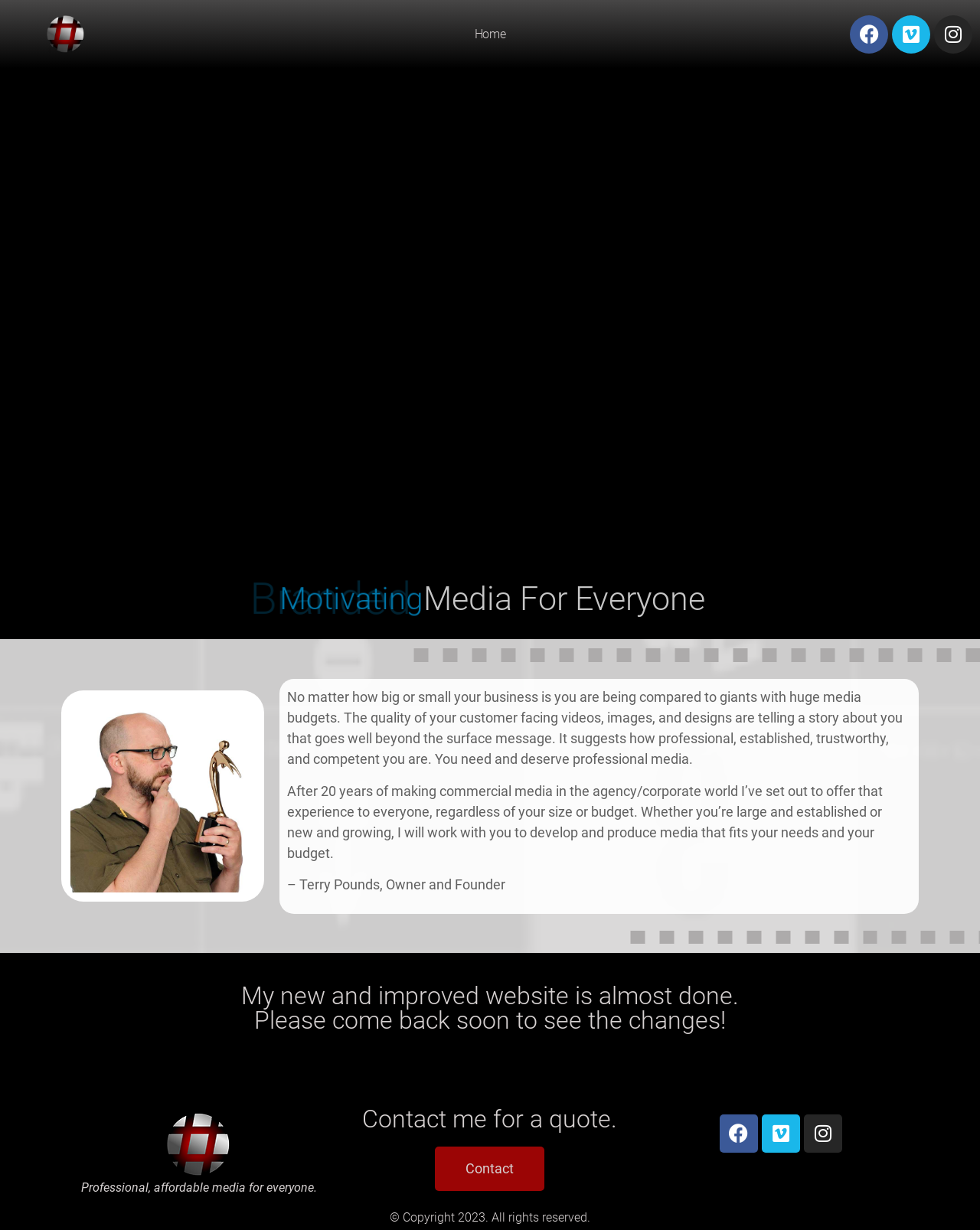Could you identify the text that serves as the heading for this webpage?

Professional
Engaging
Quality
Motivating
Branded
Affordable
 Media For Everyone